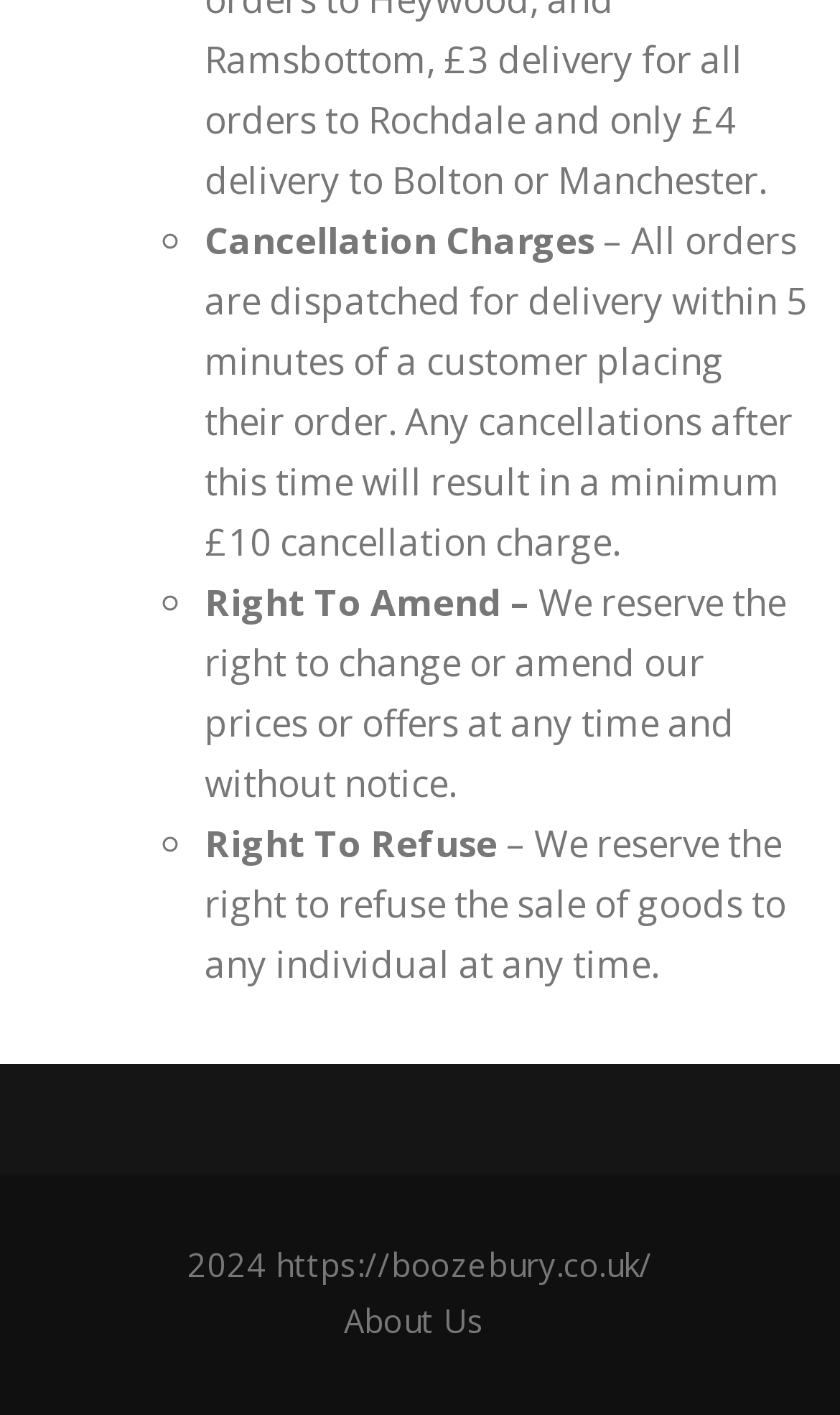What is the link at the bottom of the page?
Based on the visual content, answer with a single word or a brief phrase.

About Us